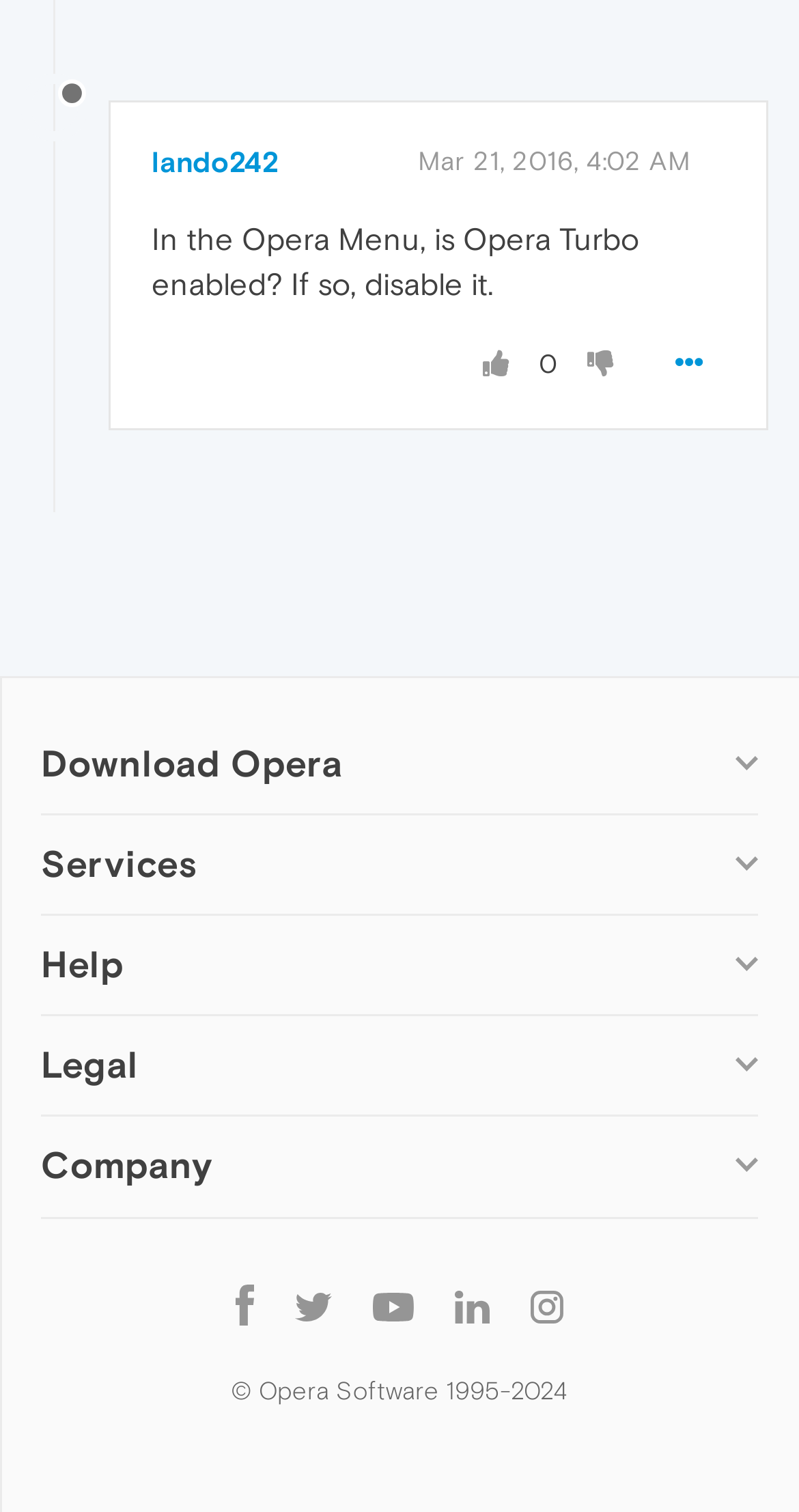How many types of Opera browsers are available?
Using the details shown in the screenshot, provide a comprehensive answer to the question.

I counted the number of links under the 'Computer browsers' and 'Mobile browsers' headings, which are 'Opera for Windows', 'Opera for Mac', 'Opera for Linux', 'Opera beta version', 'Opera USB', 'Opera for Android', and 'Opera Mini', 'Opera Touch', 'Opera for basic phones'. There are 7 types of Opera browsers available.